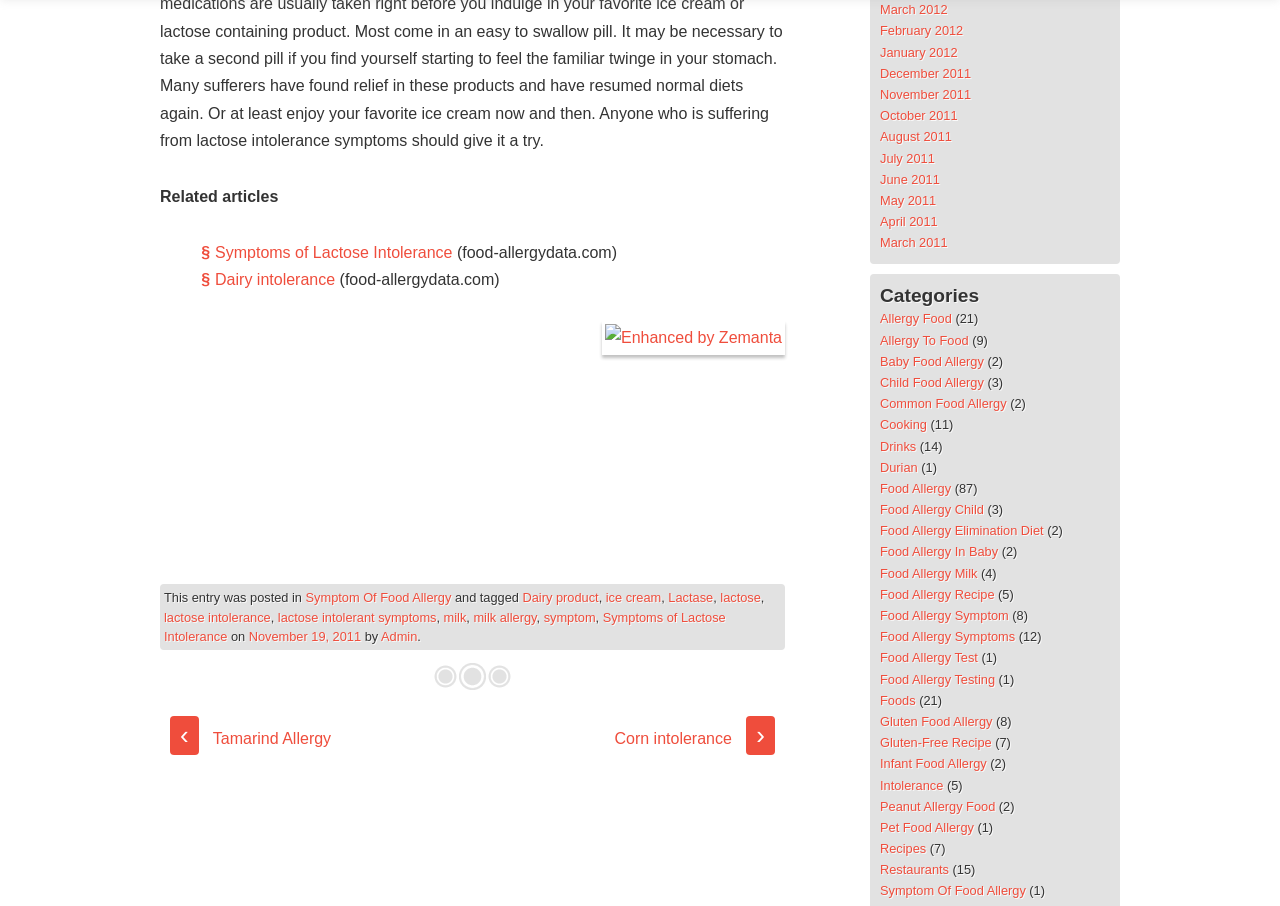Give a succinct answer to this question in a single word or phrase: 
What is the topic of the related articles?

Food allergy